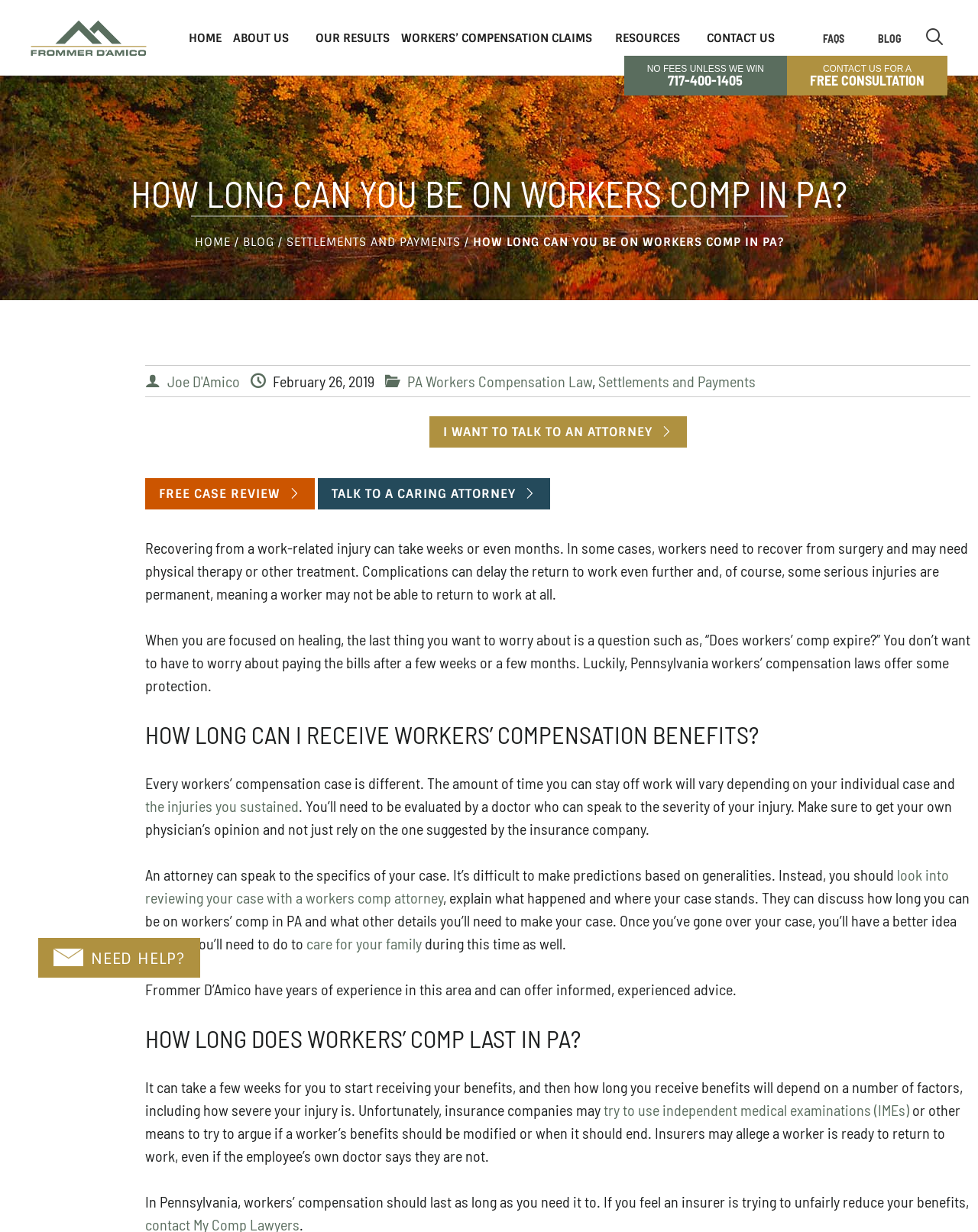Specify the bounding box coordinates of the area that needs to be clicked to achieve the following instruction: "Click on the 'HOME' link".

[0.181, 0.022, 0.23, 0.057]